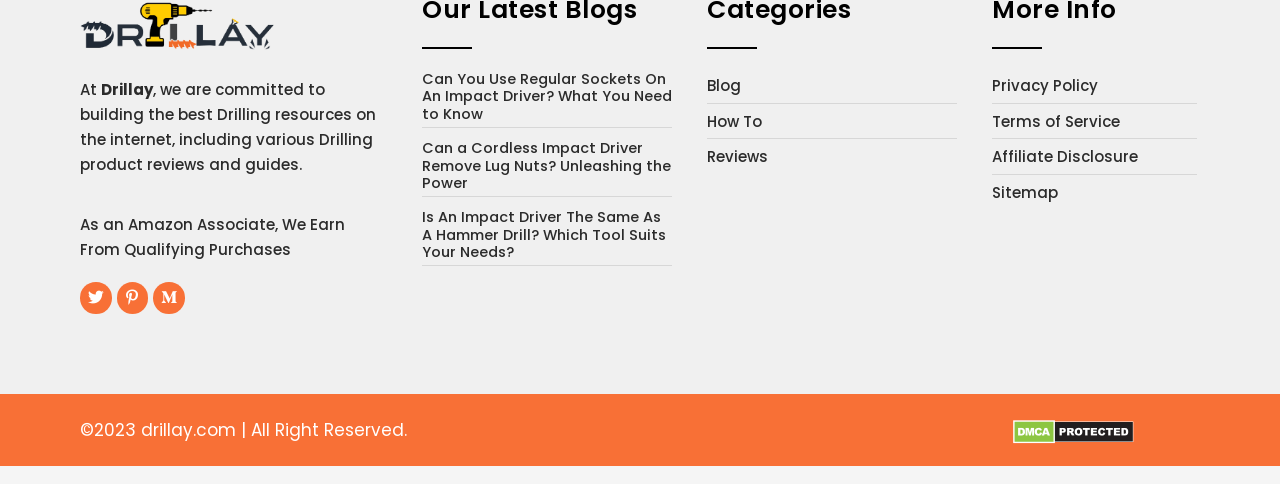Locate the bounding box coordinates of the clickable area to execute the instruction: "Click on the 'Home' link". Provide the coordinates as four float numbers between 0 and 1, represented as [left, top, right, bottom].

None